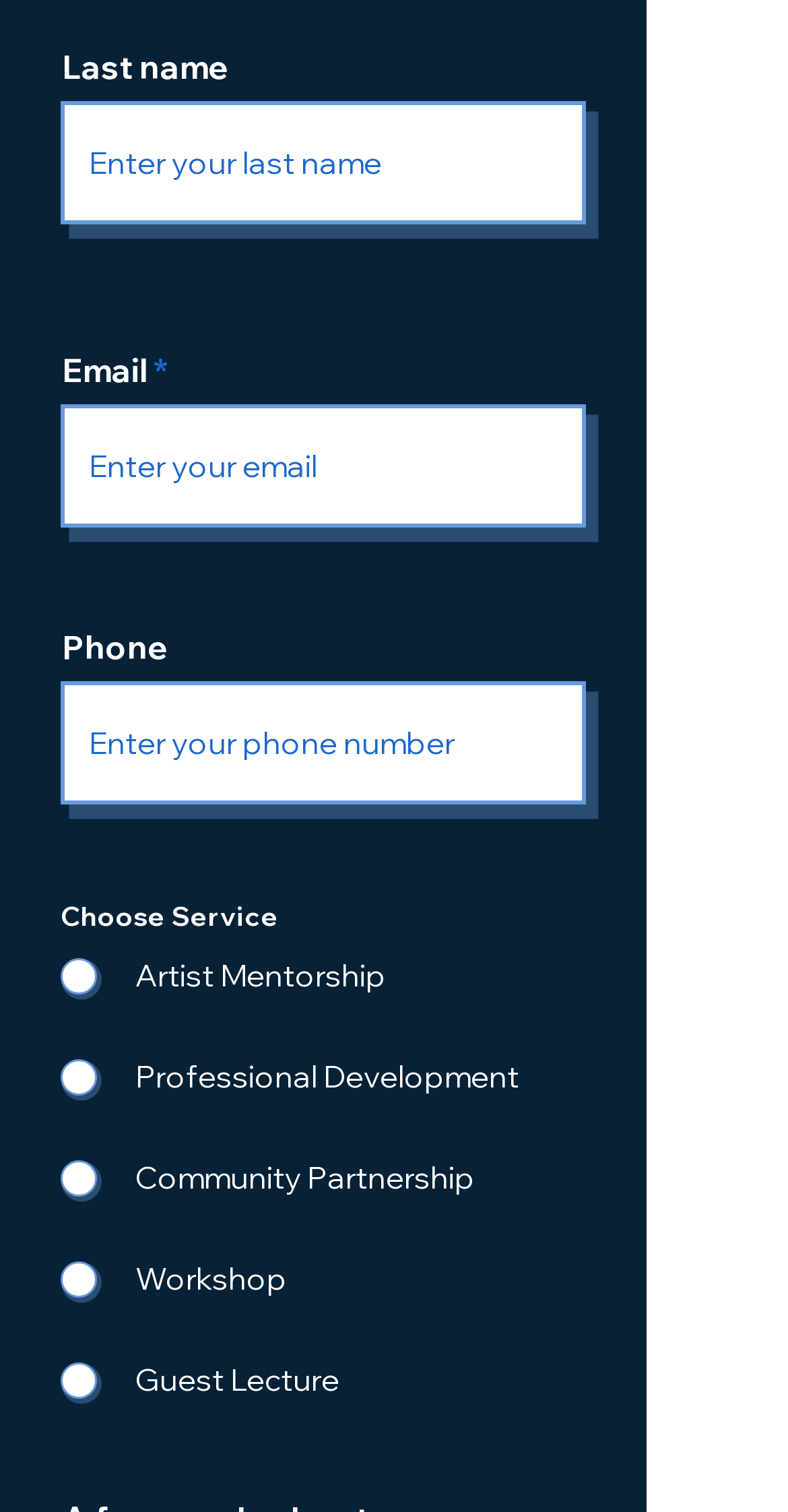How many options are there in the 'Choose Service' group?
Please give a detailed and elaborate answer to the question.

I counted the number of radio button elements within the 'Choose Service' group and found 5 options.